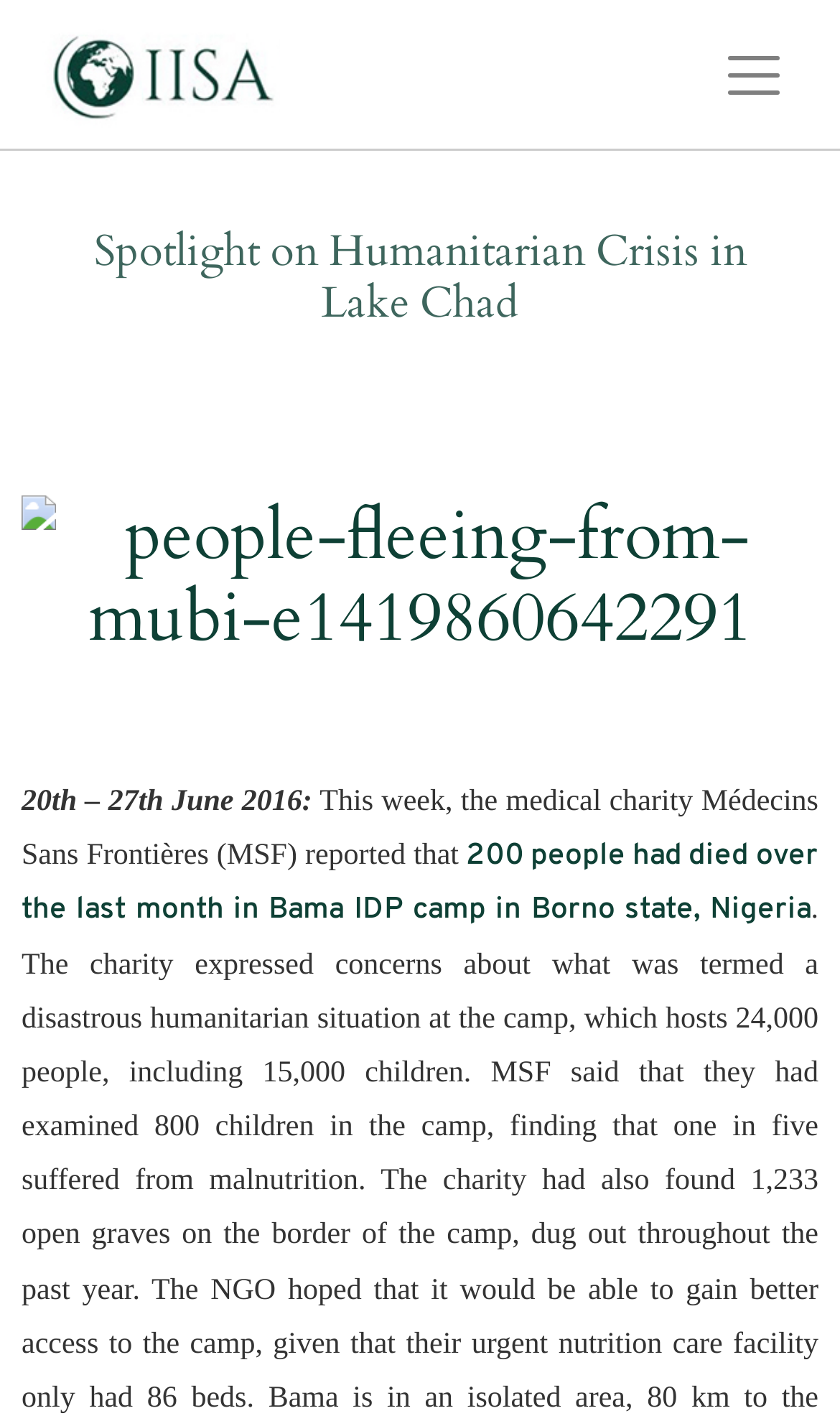How many people died in Bama IDP camp?
Provide a one-word or short-phrase answer based on the image.

200 people